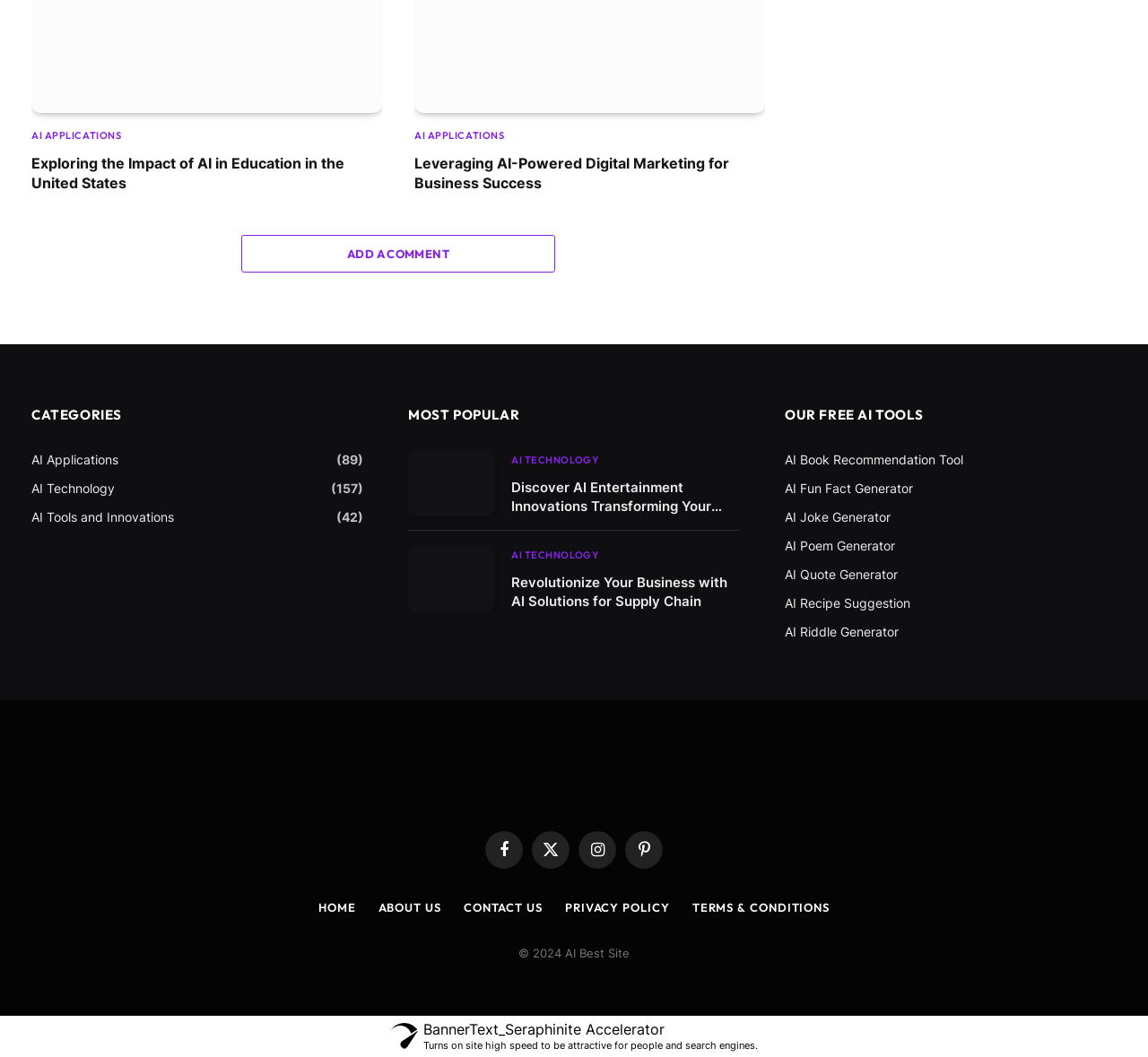Bounding box coordinates are to be given in the format (top-left x, top-left y, bottom-right x, bottom-right y). All values must be floating point numbers between 0 and 1. Provide the bounding box coordinate for the UI element described as: AI Technology

[0.445, 0.519, 0.521, 0.532]